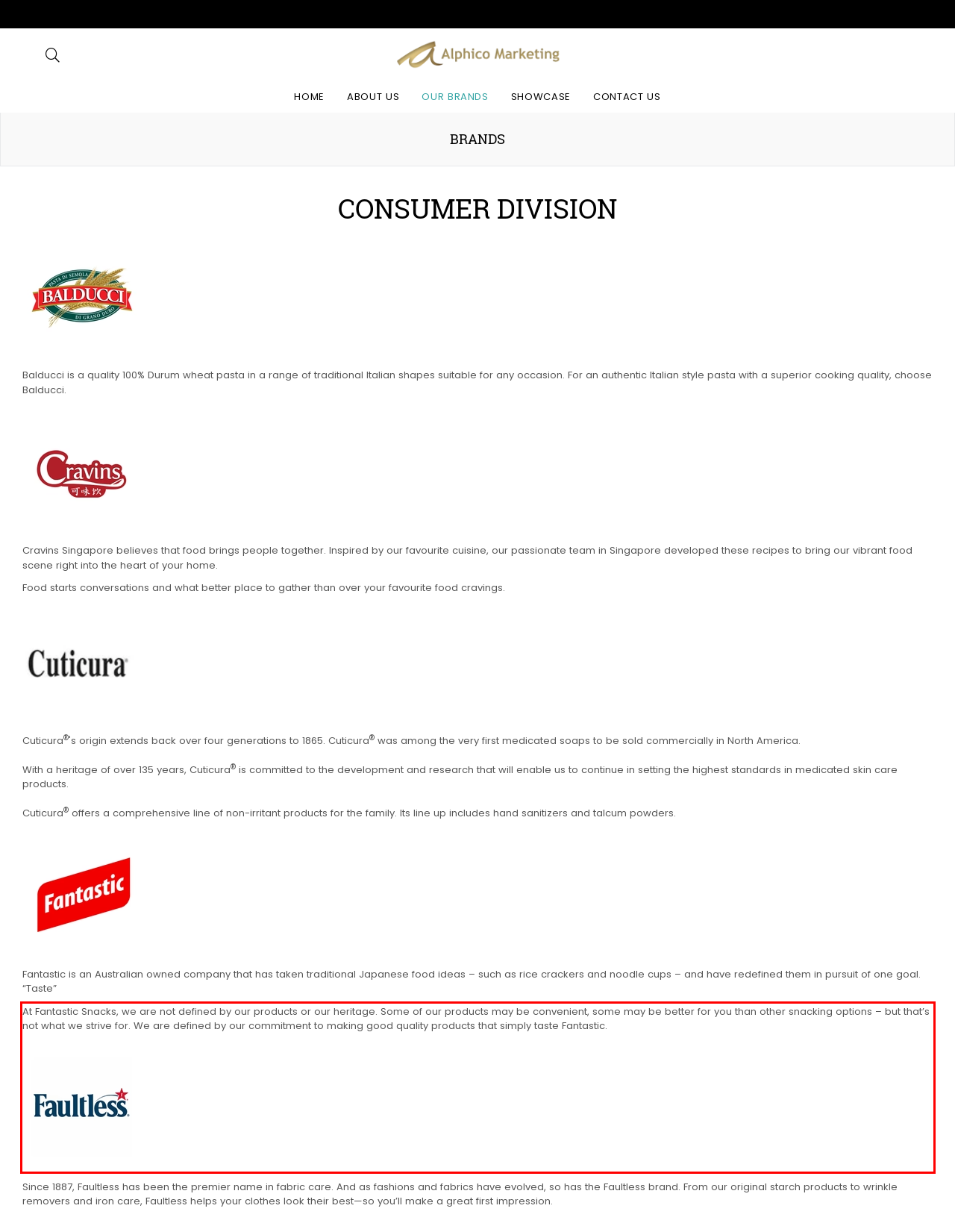Please analyze the provided webpage screenshot and perform OCR to extract the text content from the red rectangle bounding box.

At Fantastic Snacks, we are not defined by our products or our heritage. Some of our products may be convenient, some may be better for you than other snacking options – but that’s not what we strive for. We are defined by our commitment to making good quality products that simply taste Fantastic.